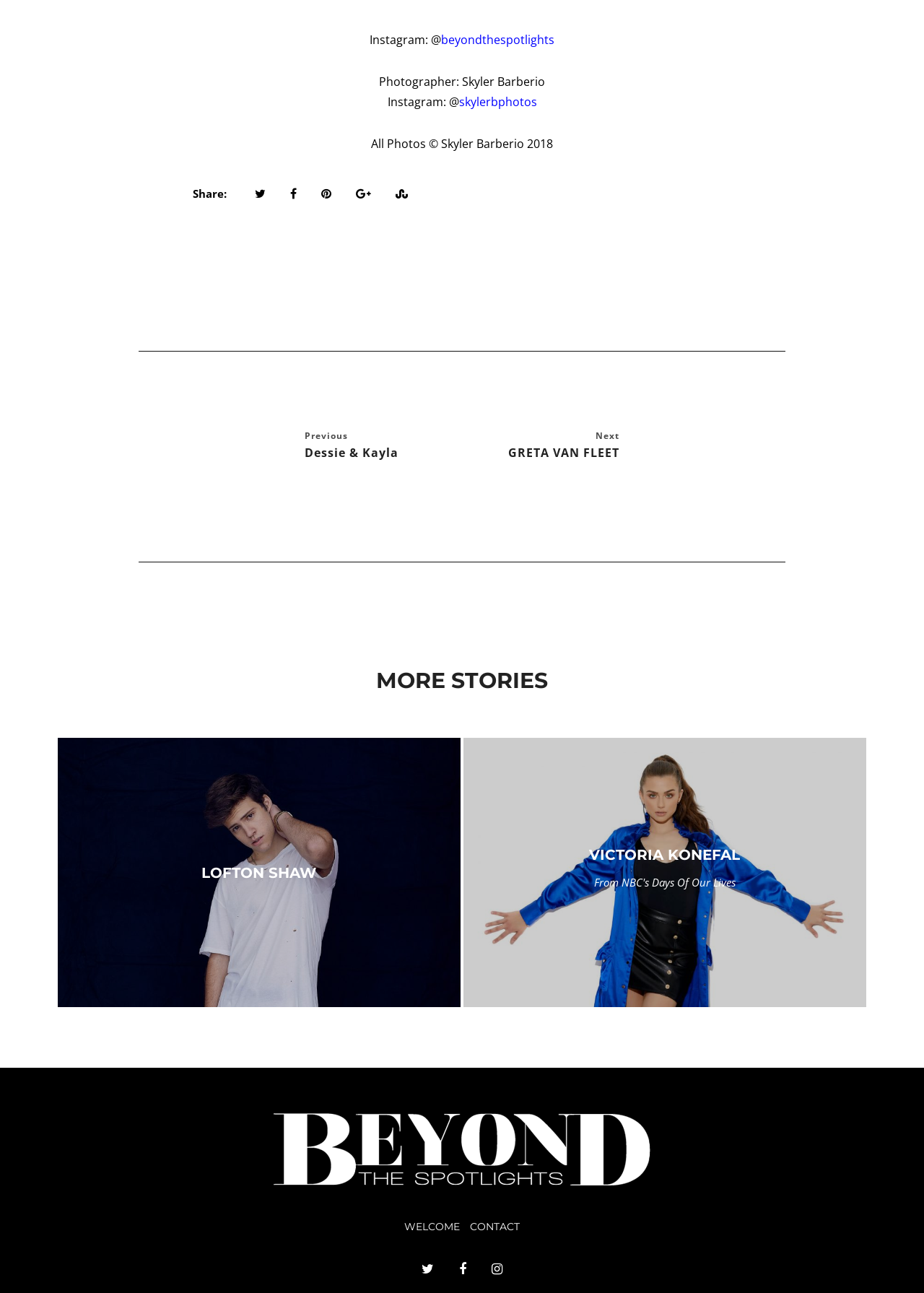What is the name of the person featured in the second article?
Based on the image, answer the question with a single word or brief phrase.

VICTORIA KONEFAL